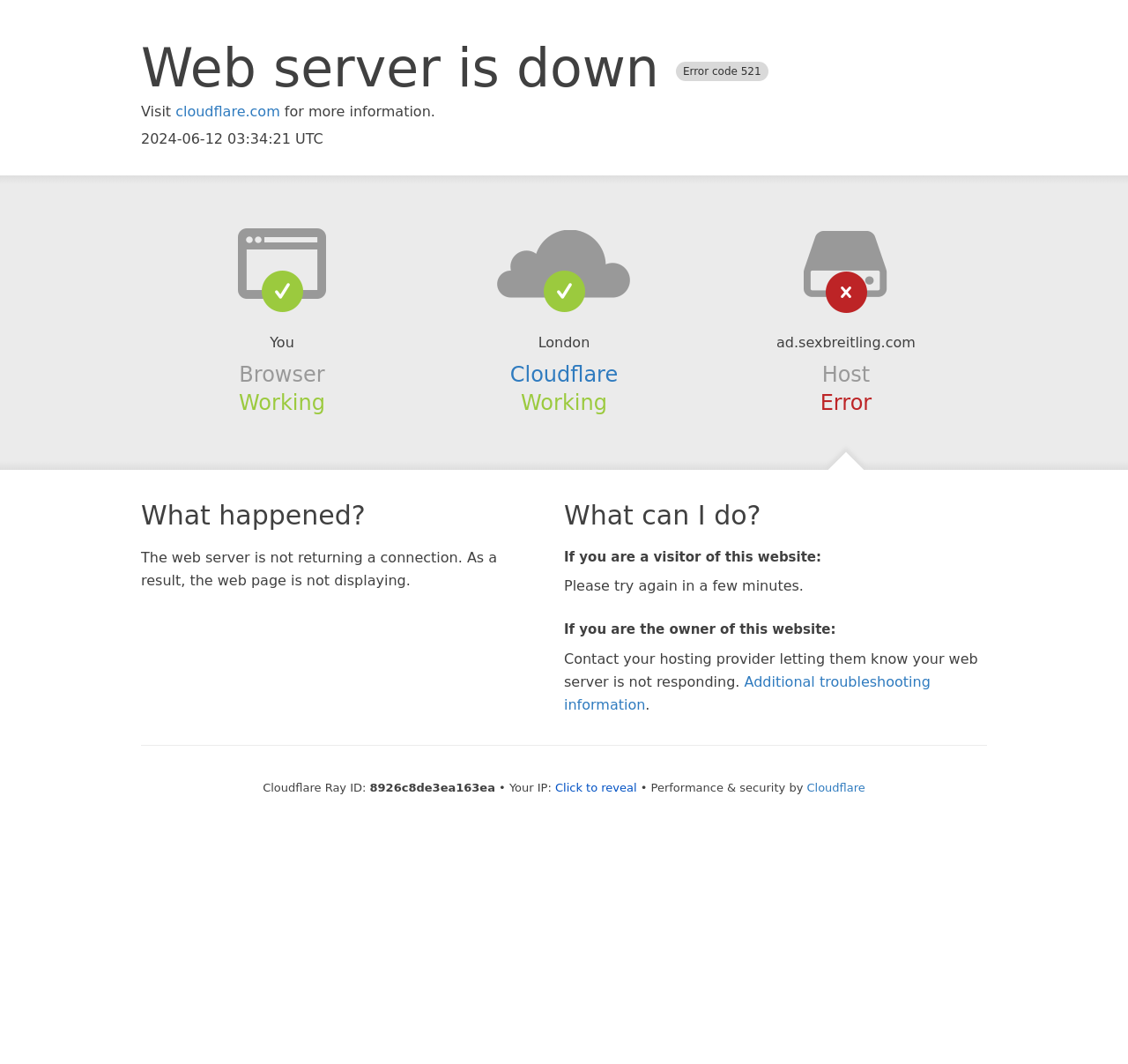From the element description cloudflare.com, predict the bounding box coordinates of the UI element. The coordinates must be specified in the format (top-left x, top-left y, bottom-right x, bottom-right y) and should be within the 0 to 1 range.

[0.156, 0.097, 0.248, 0.113]